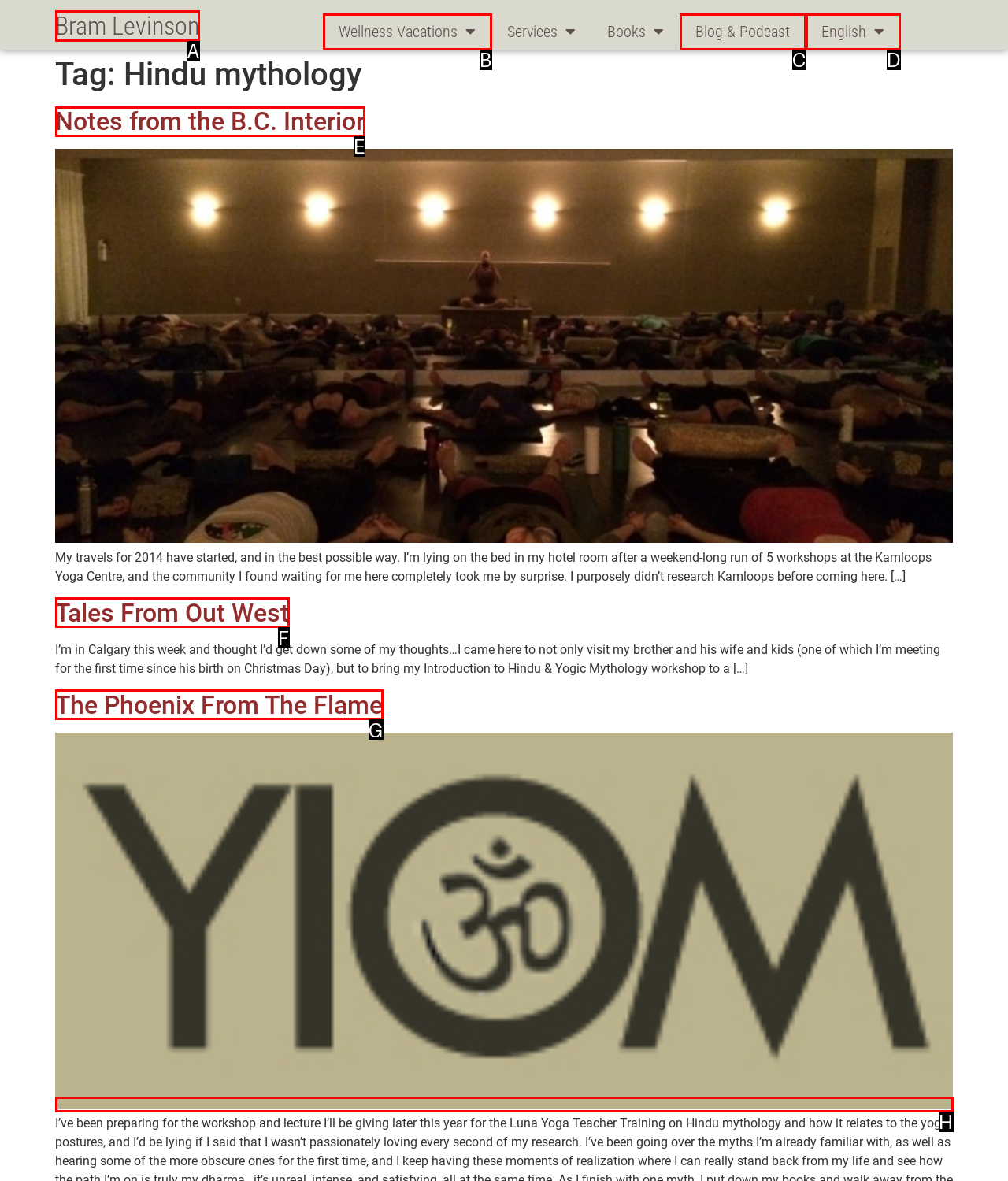For the task: Click on Bram Levinson, identify the HTML element to click.
Provide the letter corresponding to the right choice from the given options.

A